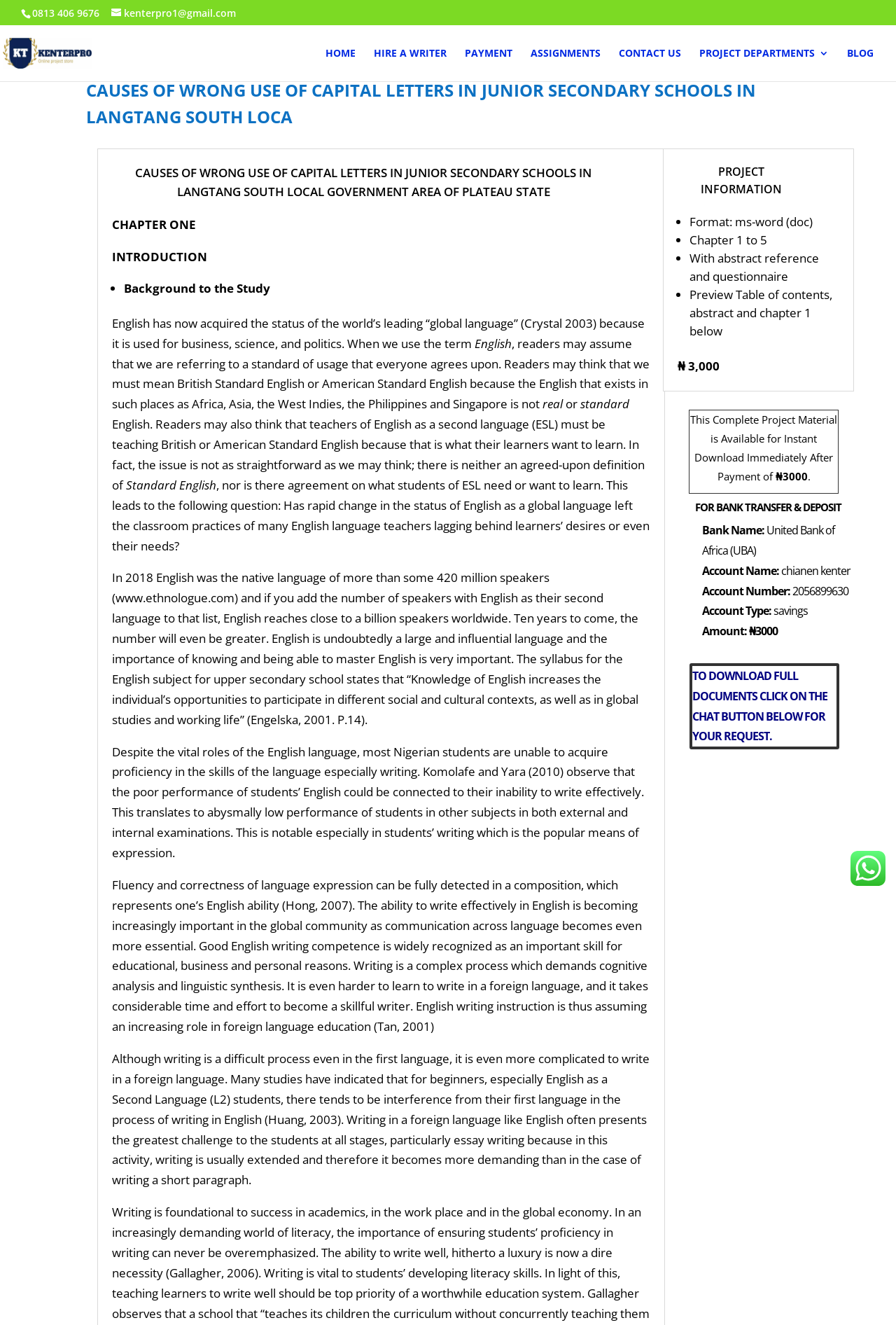Identify the primary heading of the webpage and provide its text.

CAUSES OF WRONG USE OF CAPITAL LETTERS IN|